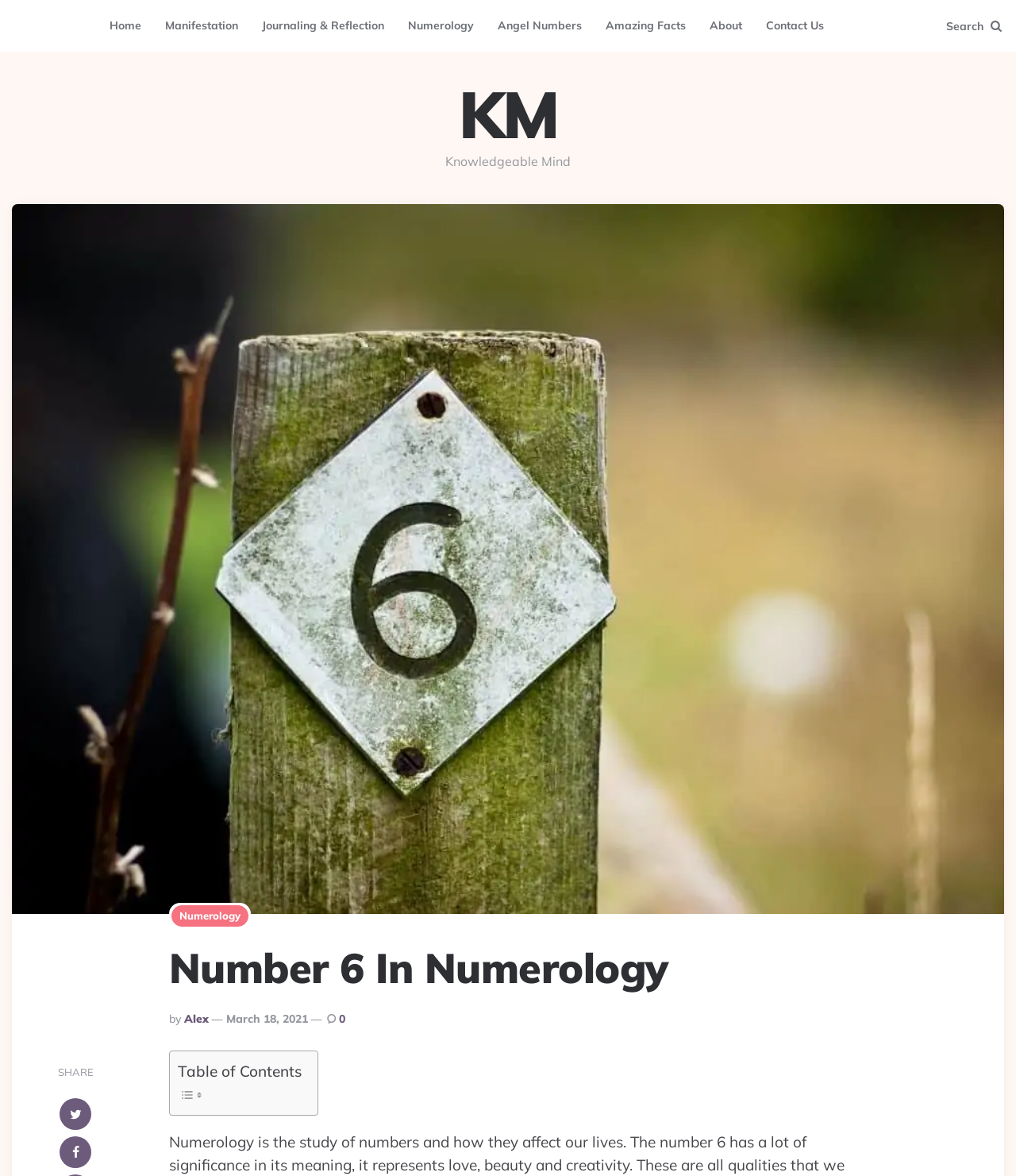Find and indicate the bounding box coordinates of the region you should select to follow the given instruction: "search for something".

[0.931, 0.016, 0.968, 0.028]